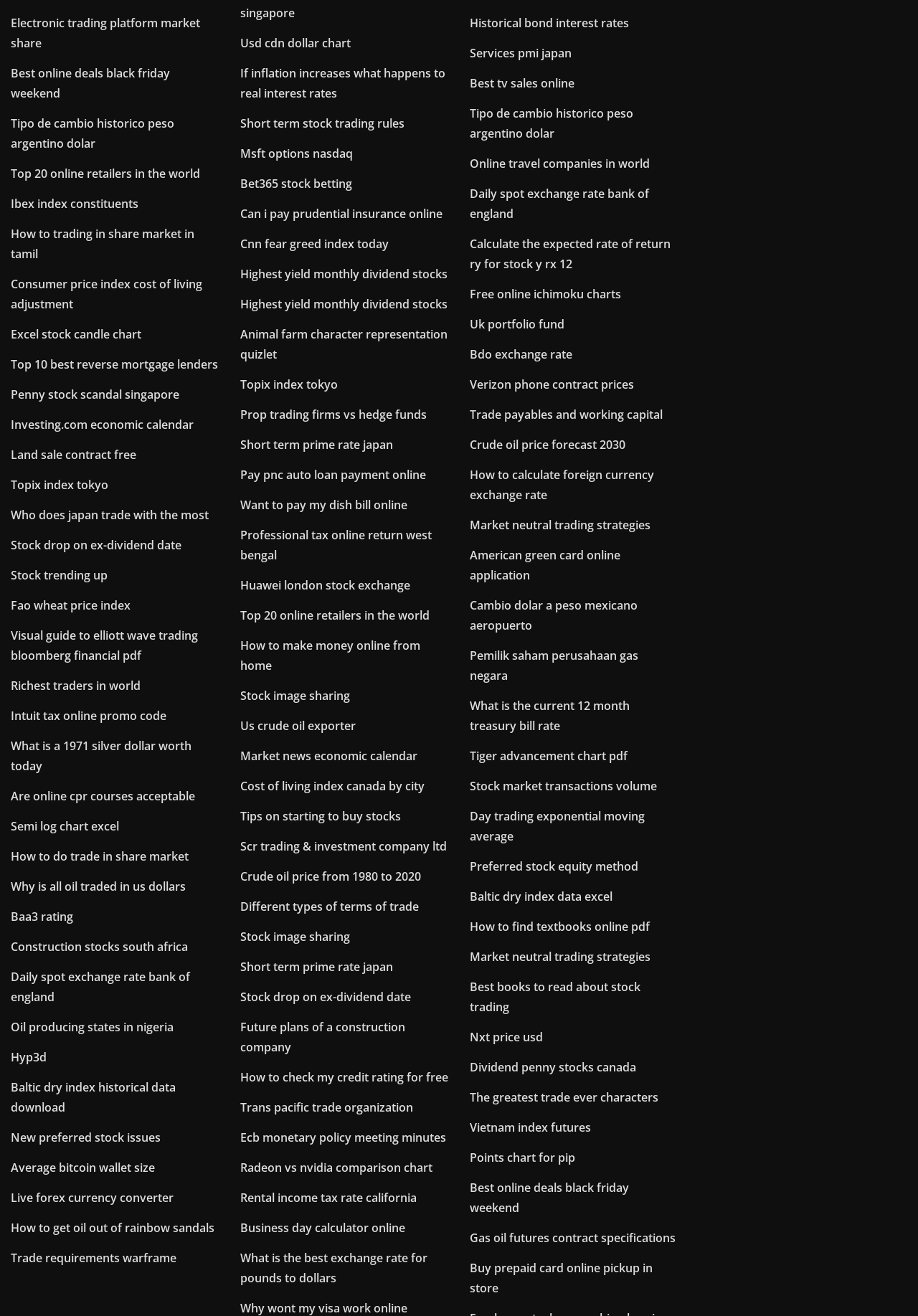Please locate the clickable area by providing the bounding box coordinates to follow this instruction: "Explore 'Investing.com economic calendar'".

[0.012, 0.316, 0.211, 0.328]